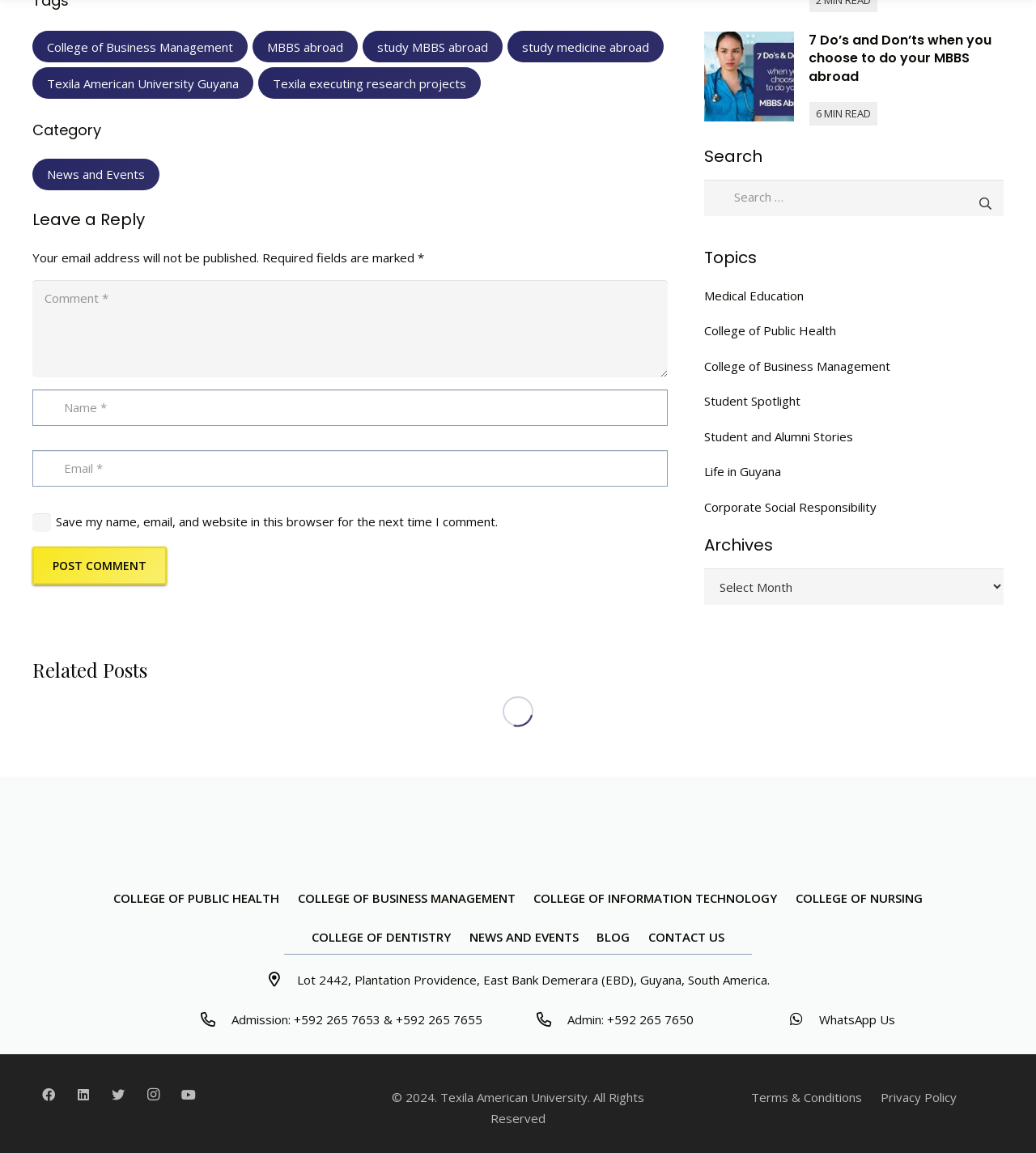What are the colleges listed on the page?
Using the screenshot, give a one-word or short phrase answer.

College of Public Health, College of Business Management, etc.